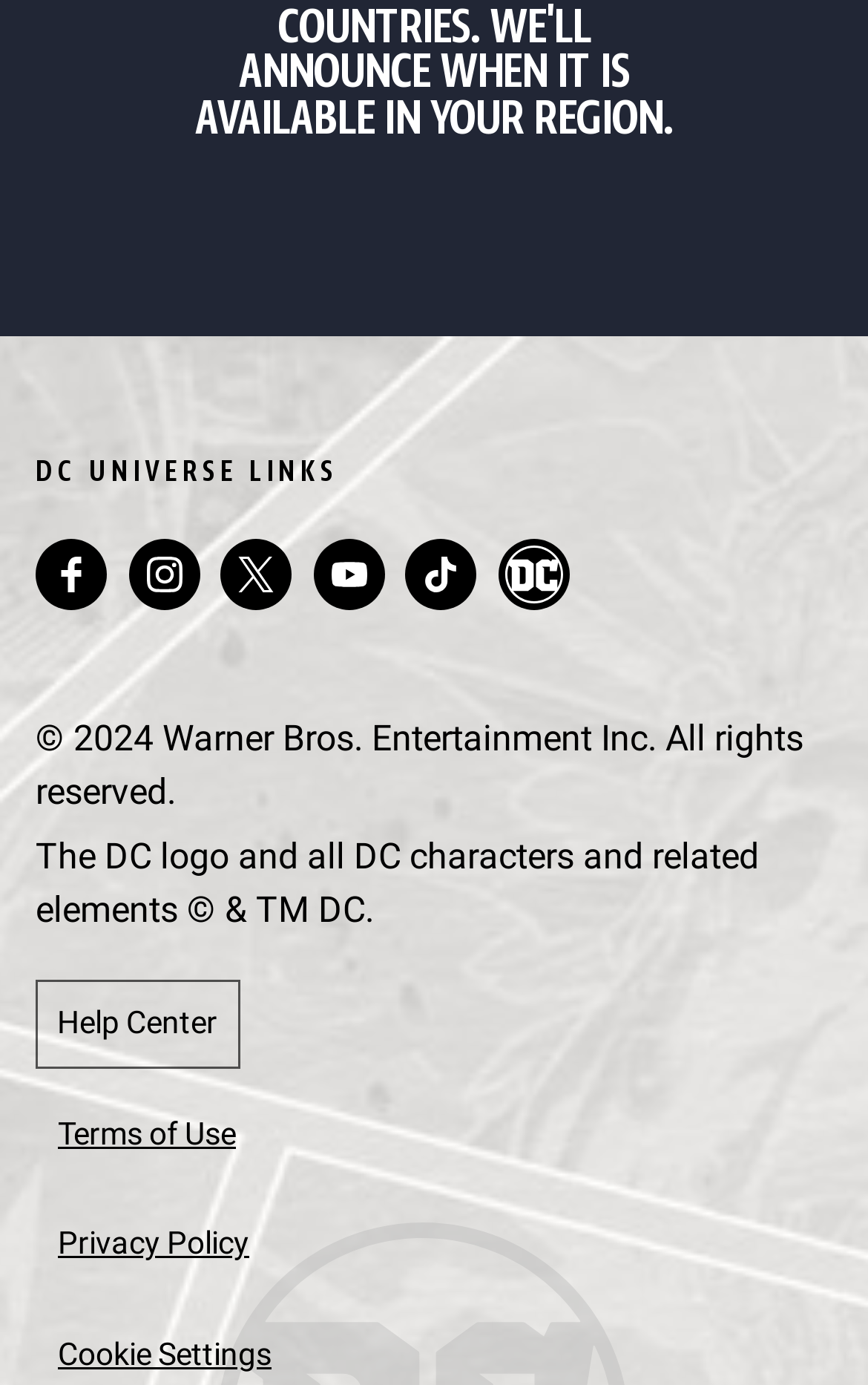Find the bounding box coordinates for the area that must be clicked to perform this action: "Check Privacy Policy".

[0.041, 0.865, 0.313, 0.931]